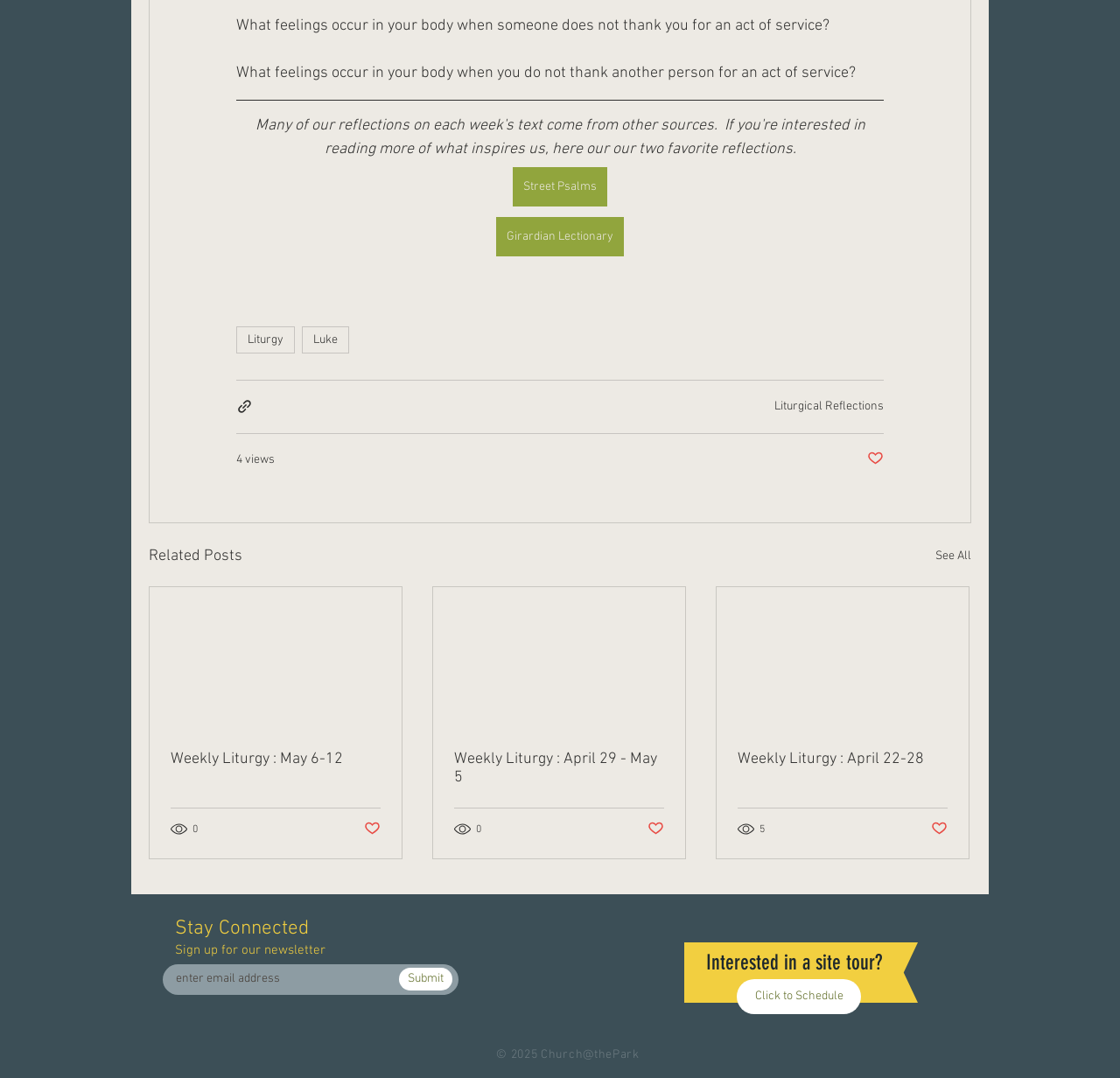Use a single word or phrase to answer the question:
How many social media links are provided?

2